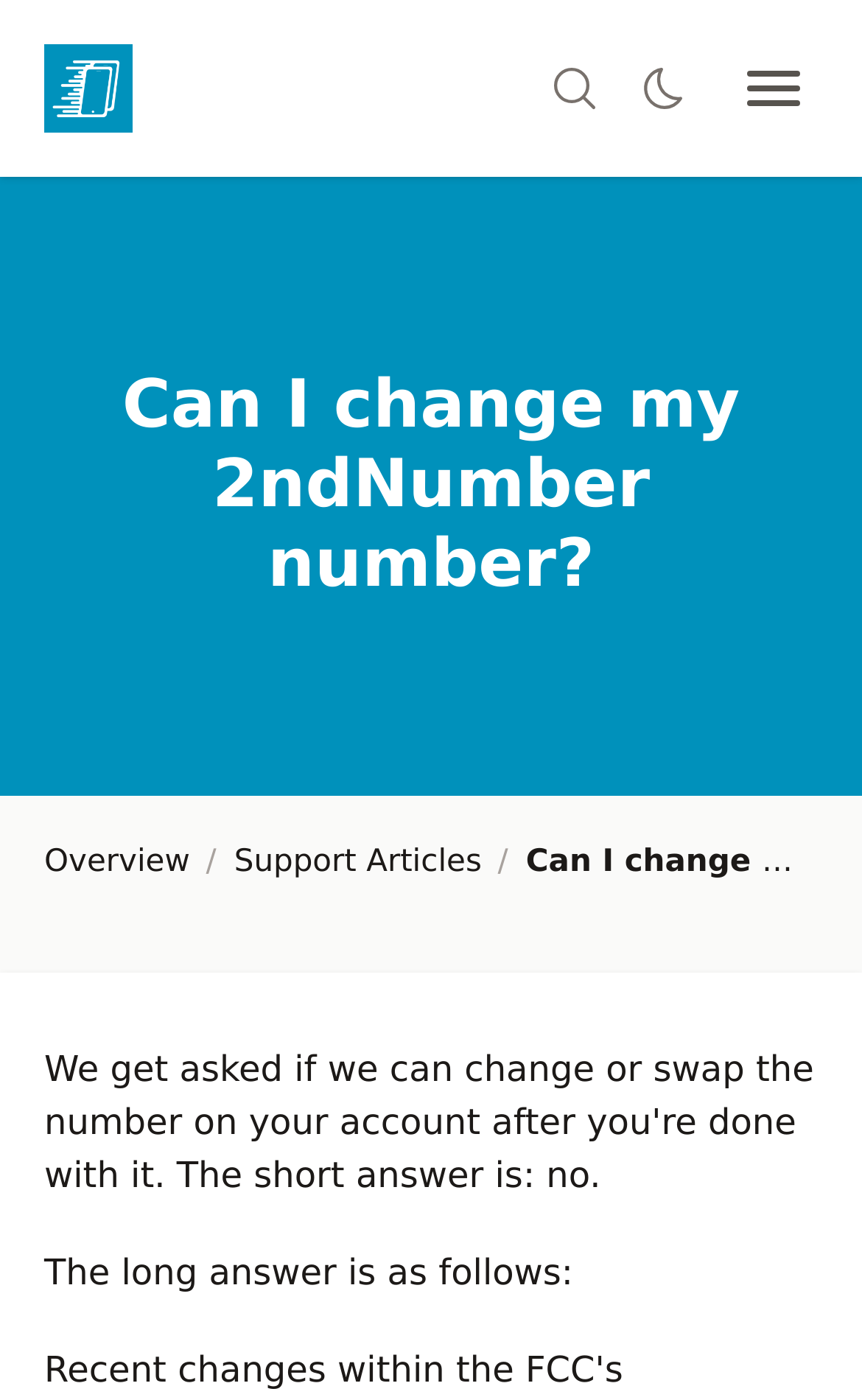Determine the heading of the webpage and extract its text content.

Can I change my 2ndNumber number?